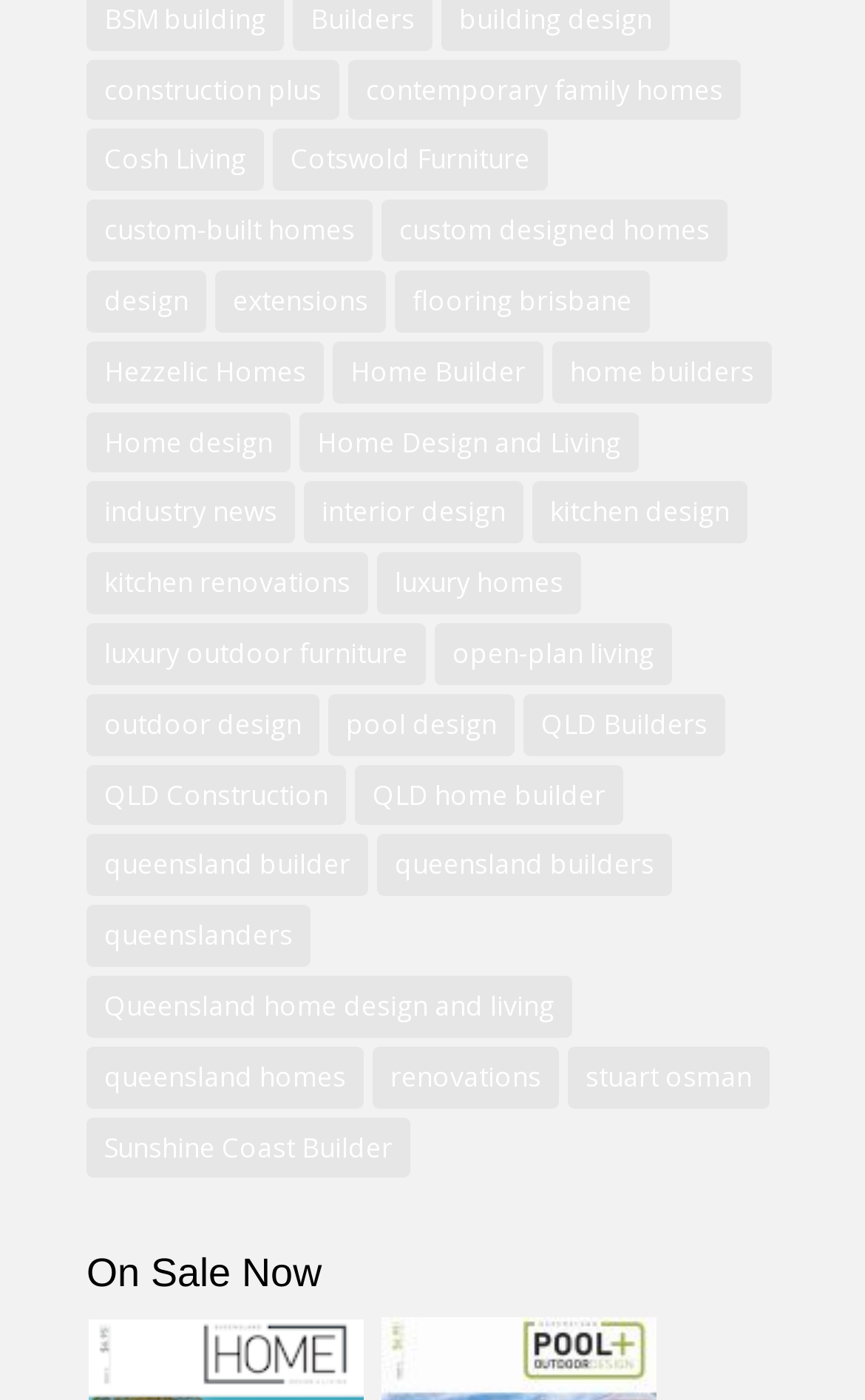Determine the bounding box coordinates for the clickable element required to fulfill the instruction: "explore Home design". Provide the coordinates as four float numbers between 0 and 1, i.e., [left, top, right, bottom].

[0.1, 0.294, 0.336, 0.338]